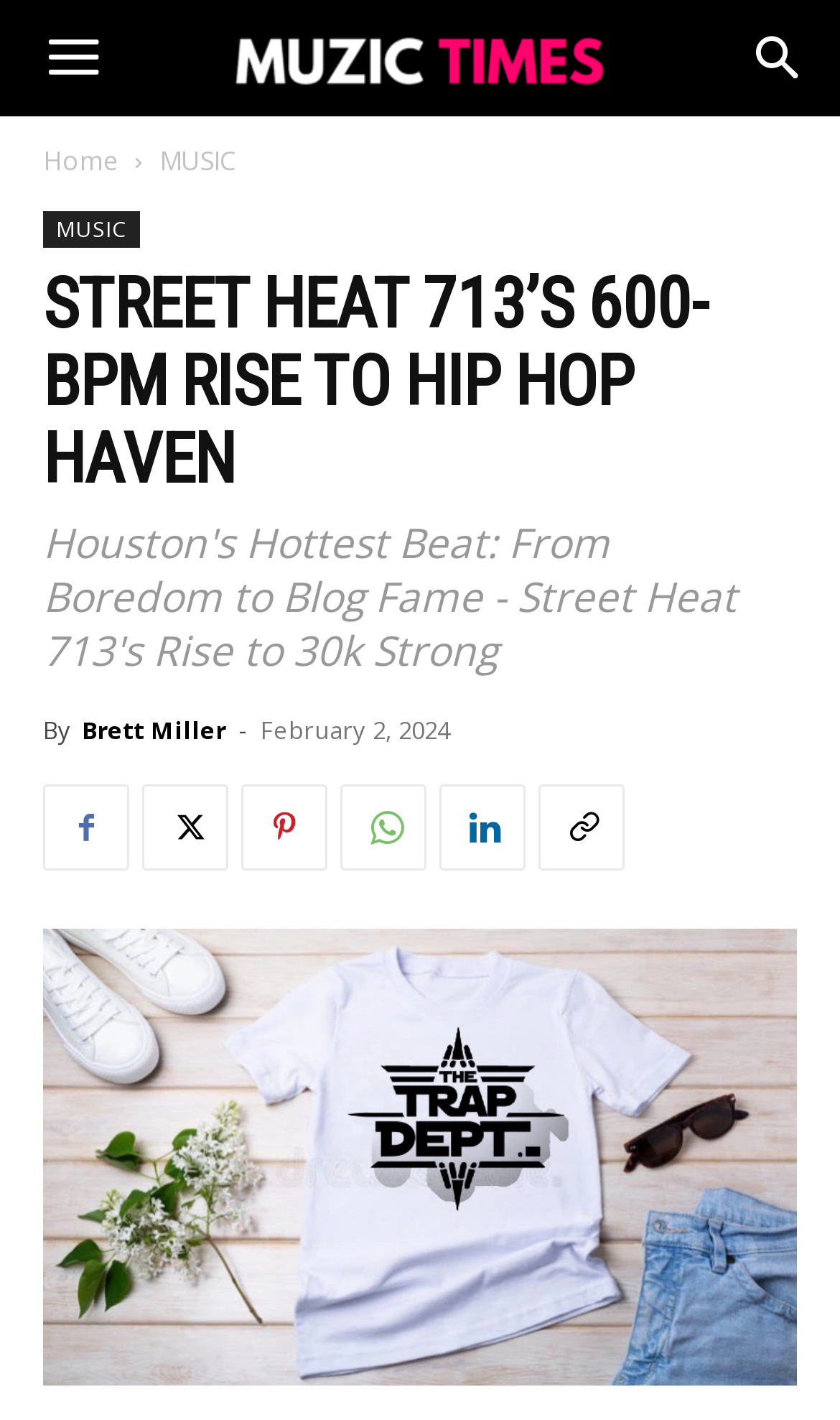Please give a concise answer to this question using a single word or phrase: 
Who wrote the article?

Brett Miller